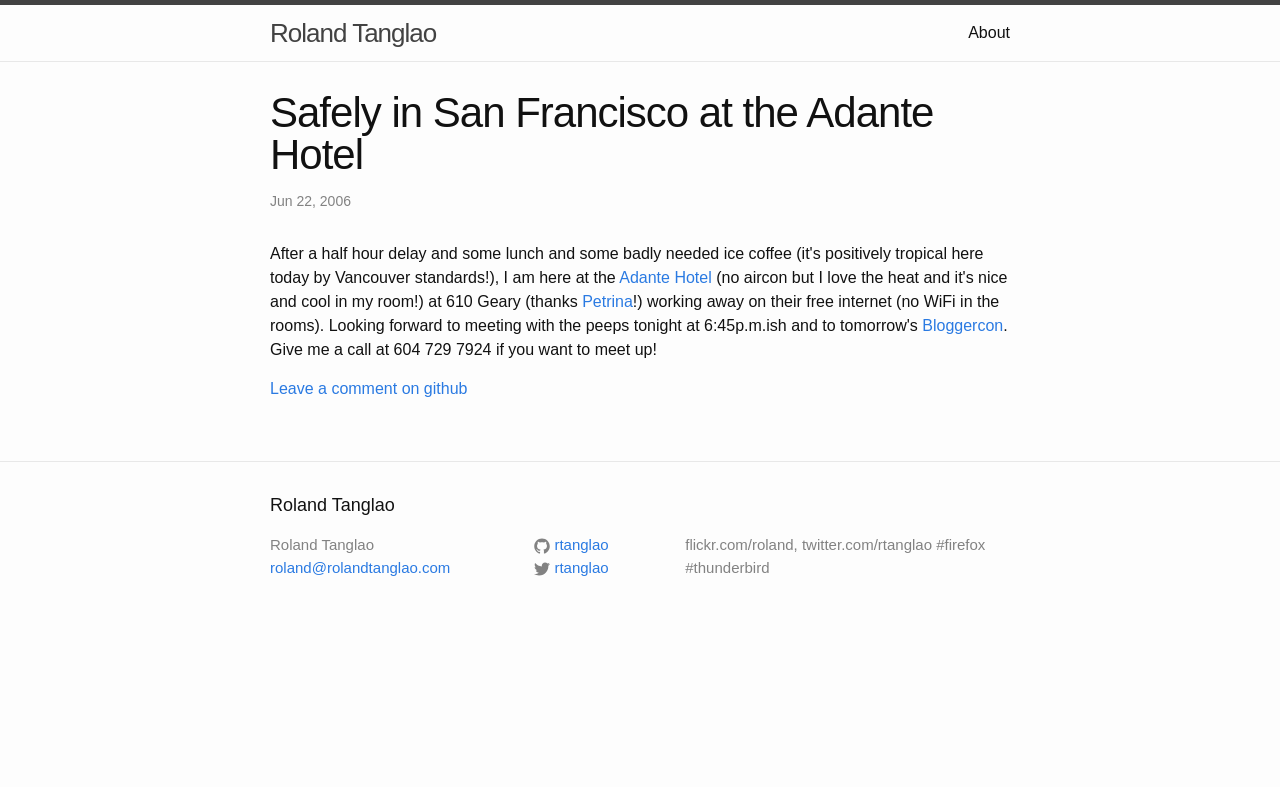Point out the bounding box coordinates of the section to click in order to follow this instruction: "Leave a comment on github".

[0.211, 0.483, 0.365, 0.504]